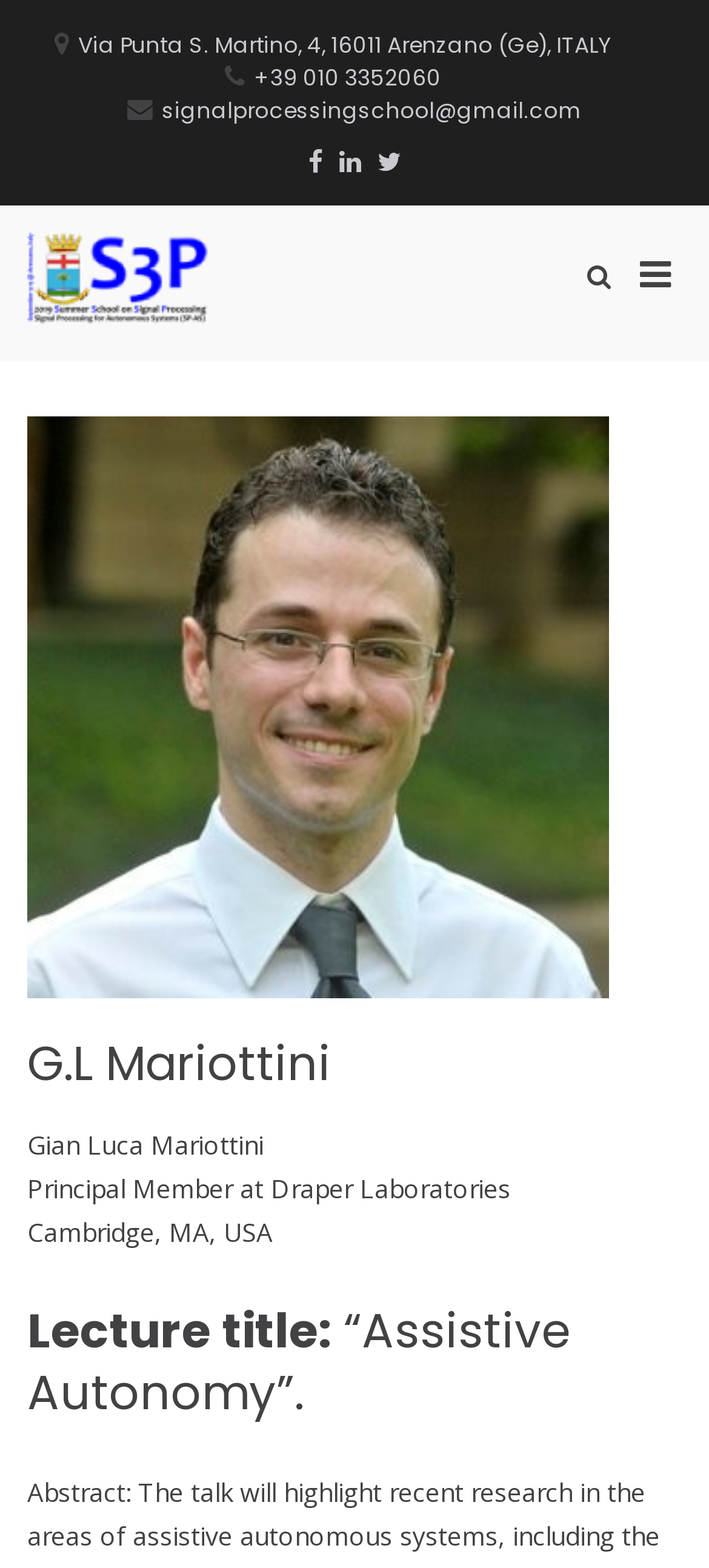What is the affiliation of G.L Mariottini?
Use the information from the screenshot to give a comprehensive response to the question.

I found the affiliation by looking at the static text element with the bounding box coordinates [0.038, 0.747, 0.721, 0.769] which contains the affiliation information.